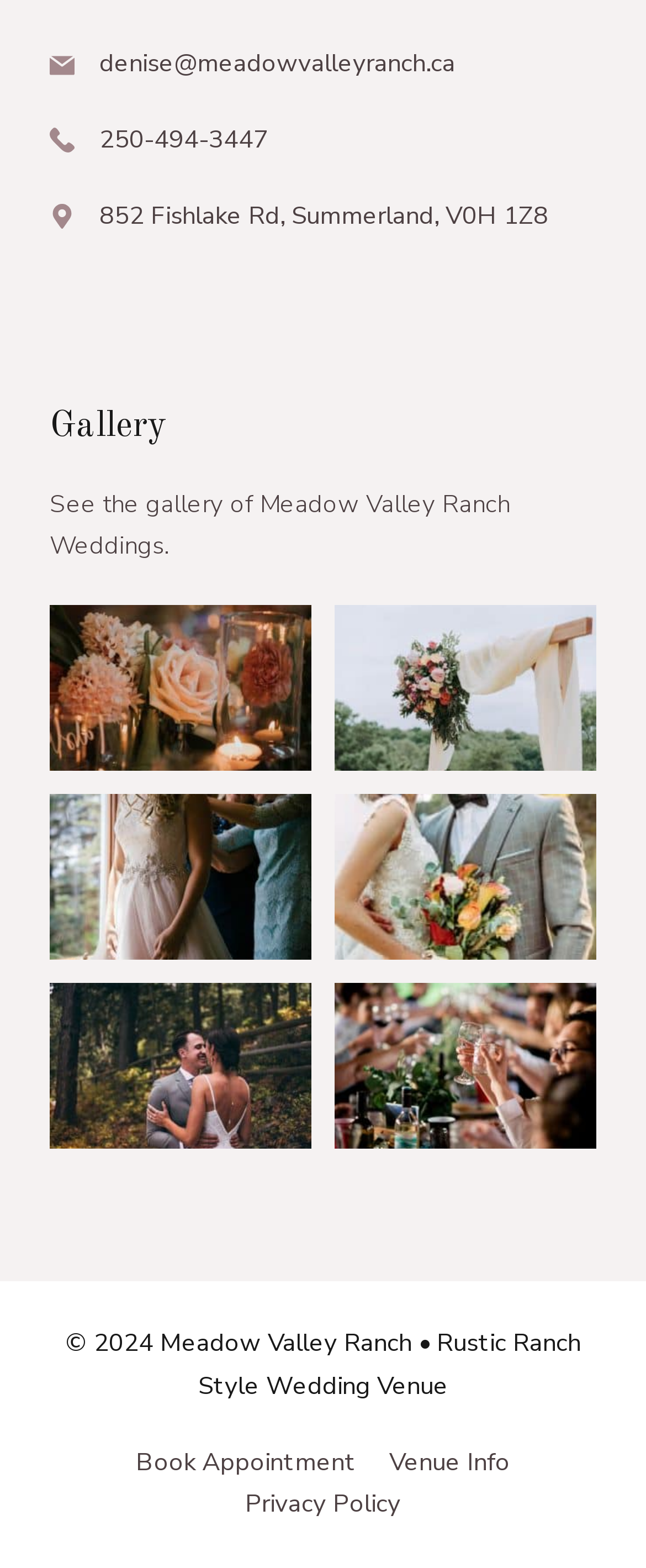What is the email address to contact?
Please elaborate on the answer to the question with detailed information.

I found the email address by looking at the link element with the text 'denise@meadowvalleyranch.ca' which is located at the top of the page.